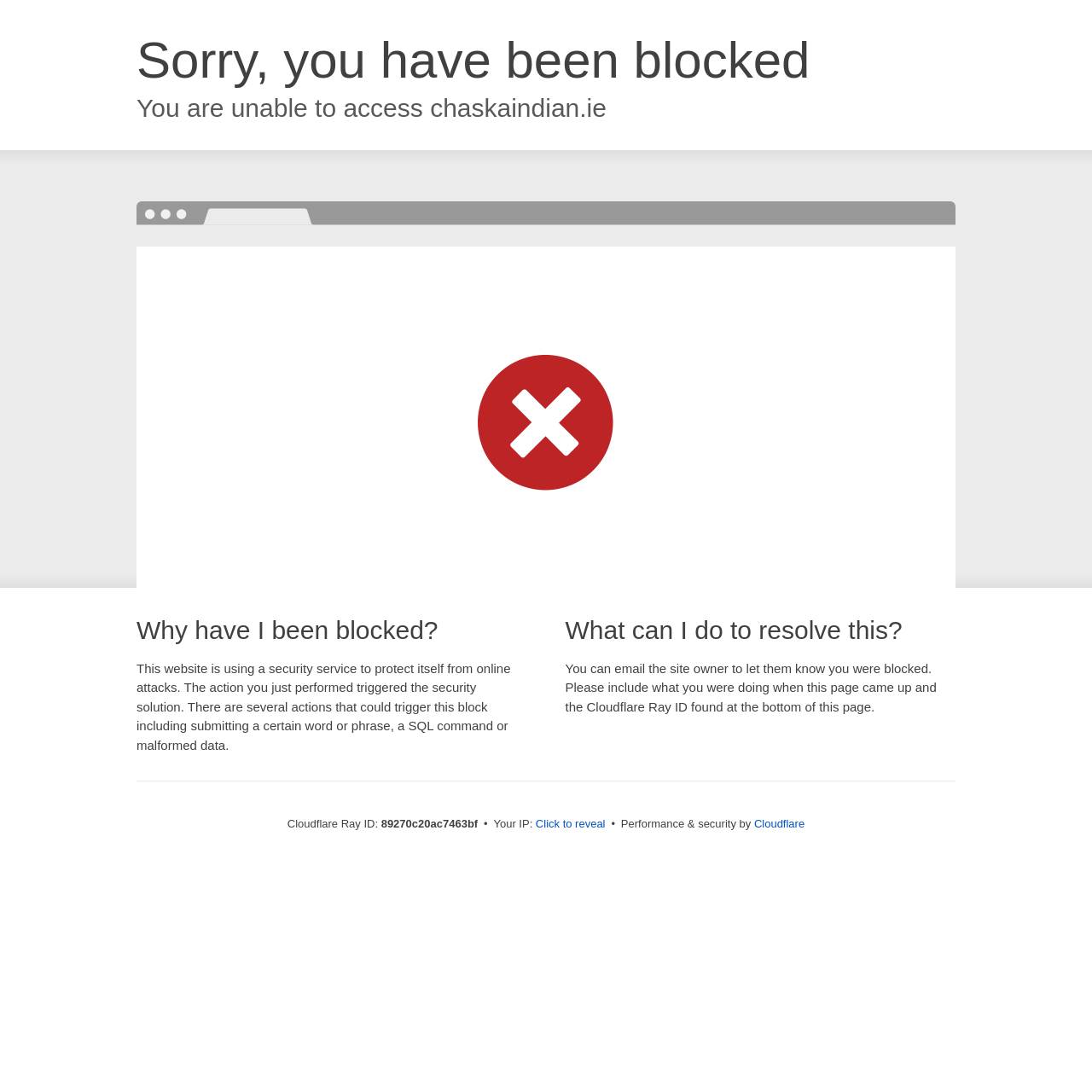Provide a one-word or short-phrase response to the question:
What is the ID of the Cloudflare Ray?

89270c20ac7463bf